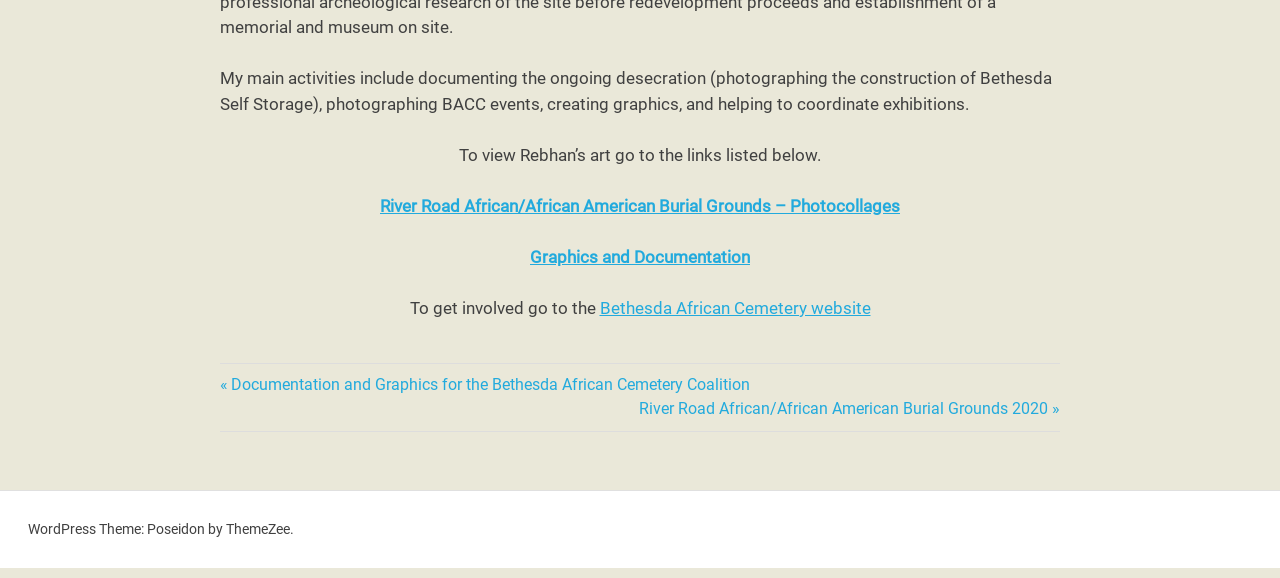What is the author's main activity? Please answer the question using a single word or phrase based on the image.

Documenting